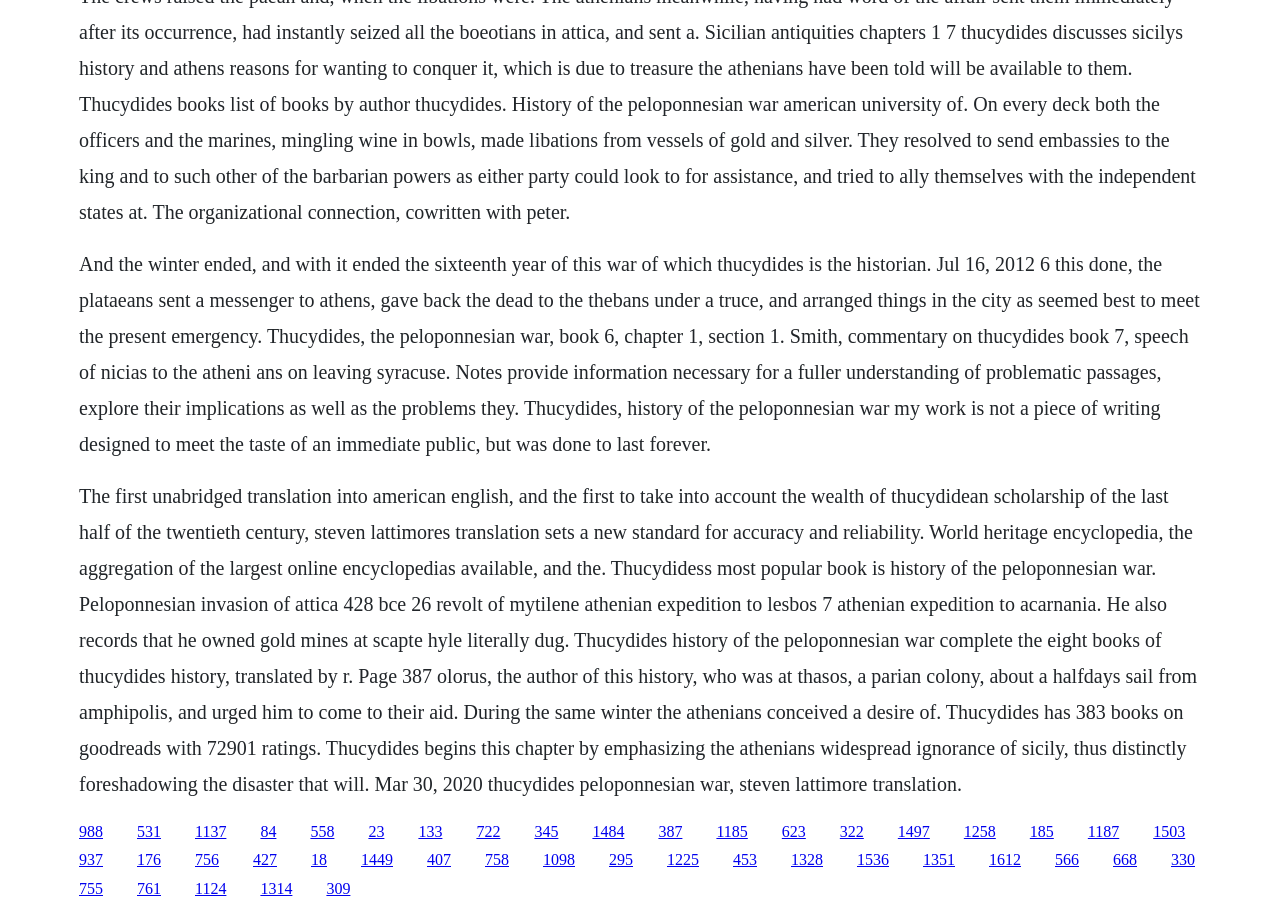What is the name of the translator of 'The History of the Peloponnesian War' mentioned on this webpage?
Using the details shown in the screenshot, provide a comprehensive answer to the question.

The webpage mentions that Steven Lattimore's translation of 'The History of the Peloponnesian War' sets a new standard for accuracy and reliability, indicating that he is the translator mentioned on this webpage.